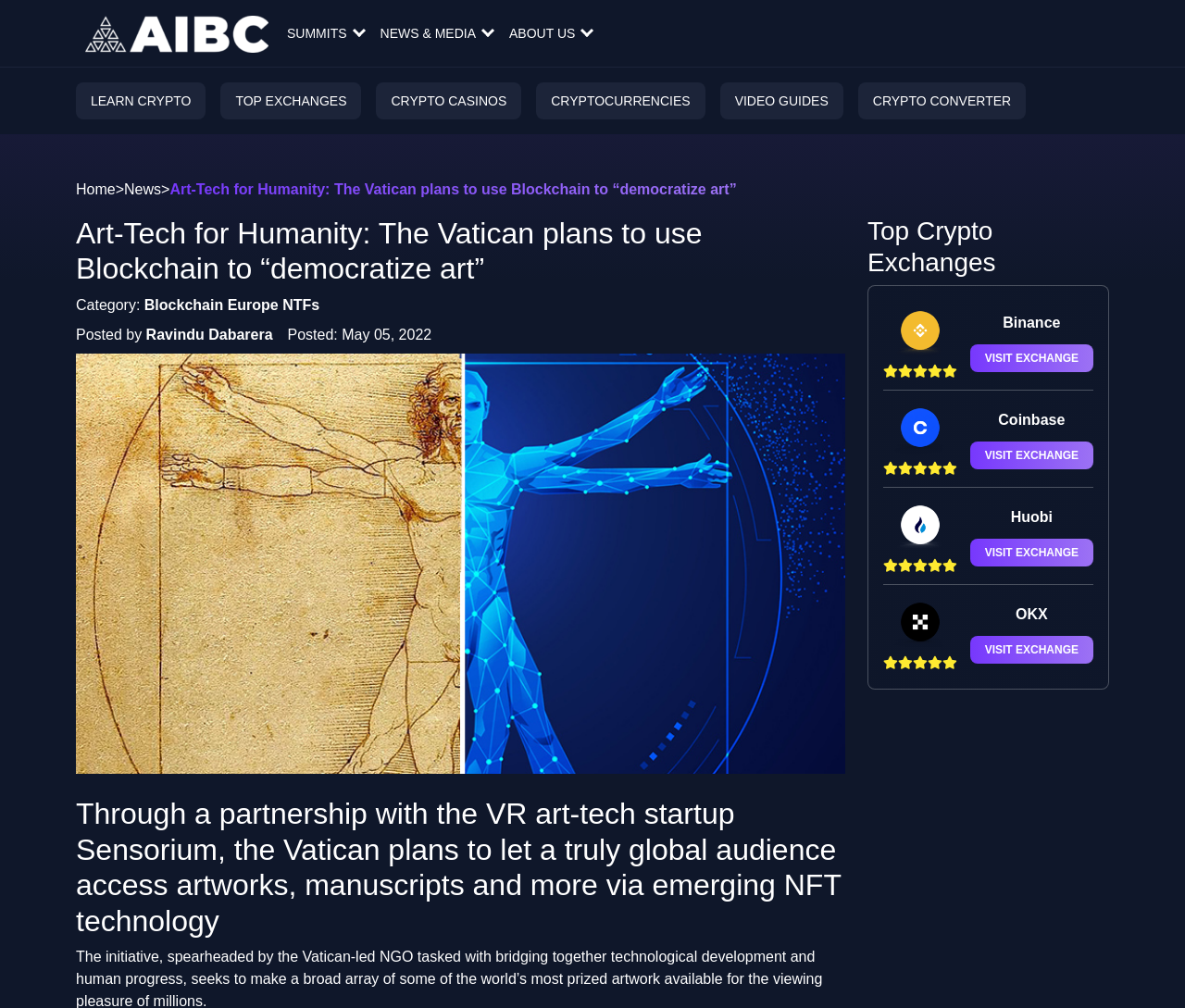What is the category of the article?
Refer to the screenshot and respond with a concise word or phrase.

Blockchain